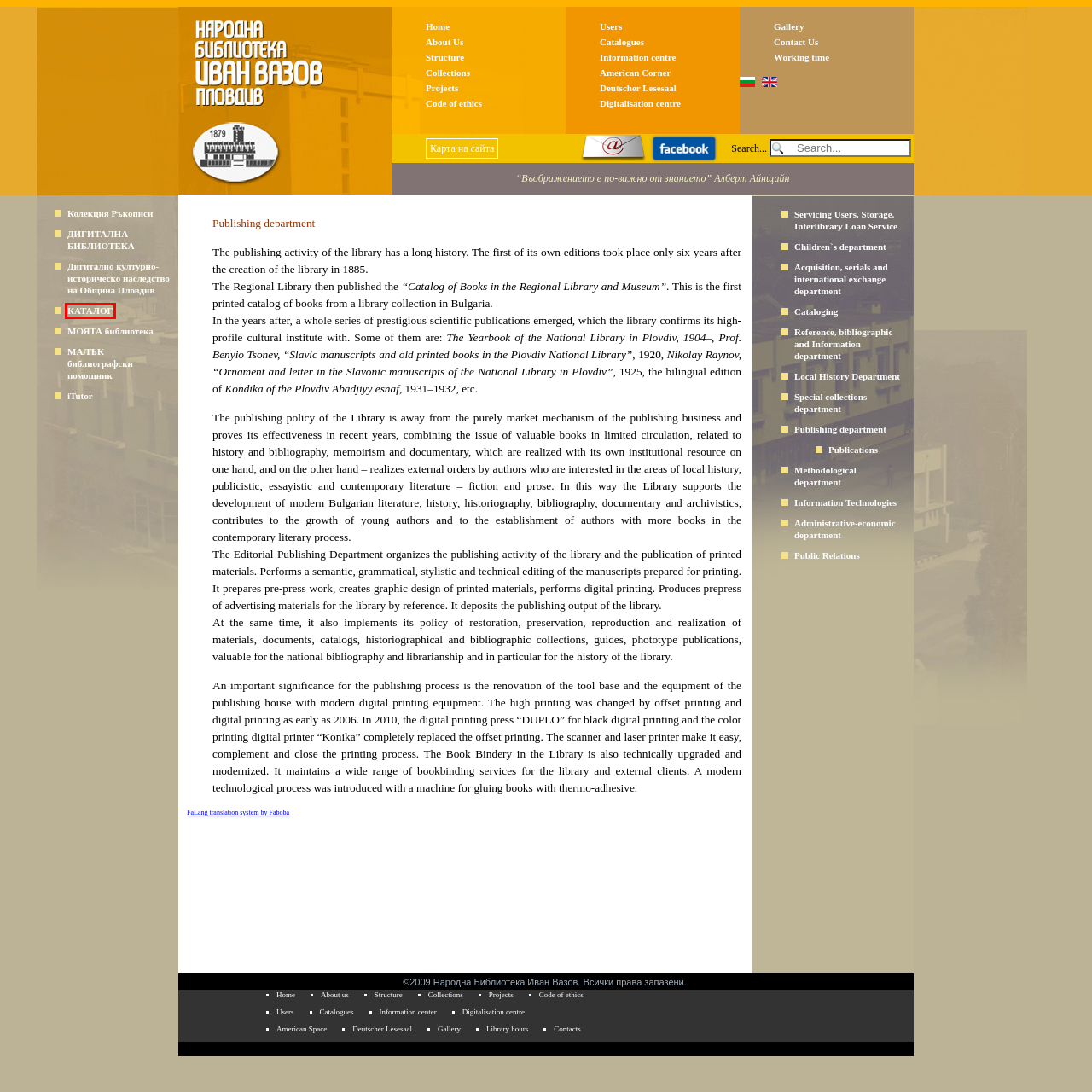Examine the screenshot of the webpage, which includes a red bounding box around an element. Choose the best matching webpage description for the page that will be displayed after clicking the element inside the red bounding box. Here are the candidates:
A. Code of ethics
B. Digitalisation centre
C. Дигитална библиотека - Народна библиотека „Иван Вазов“ - Пловдив
D. Карта на сайта
E. Deutscher Lesesaal
F. iLib - Профил
G. Working time
H. iLib - електронен библиотечен портал

H